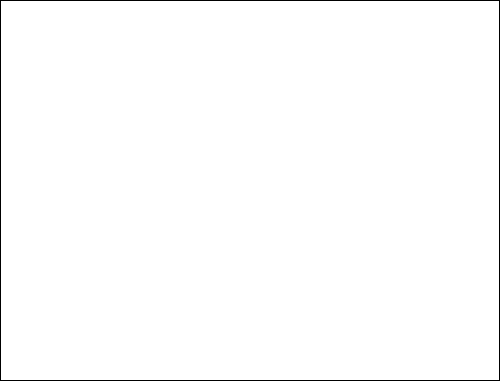Describe all significant details and elements found in the image.

This image features a deck of playing cards owned by the Steinhoff family, dated February 20, 2016. The unopened deck displays a U.S. Internal Revenue stamp, indicating its compliance with historical regulations on gambling and gaming devices. These revenue stamps were issued between 1894 and June 22, 1965, suggesting that the deck is at least half a century old. The historical context surrounding this item is rich, reflecting a period when card gambling was intertwined with American culture, particularly in regions like Cape, known for its unique stories of moonshine and bootlegging.